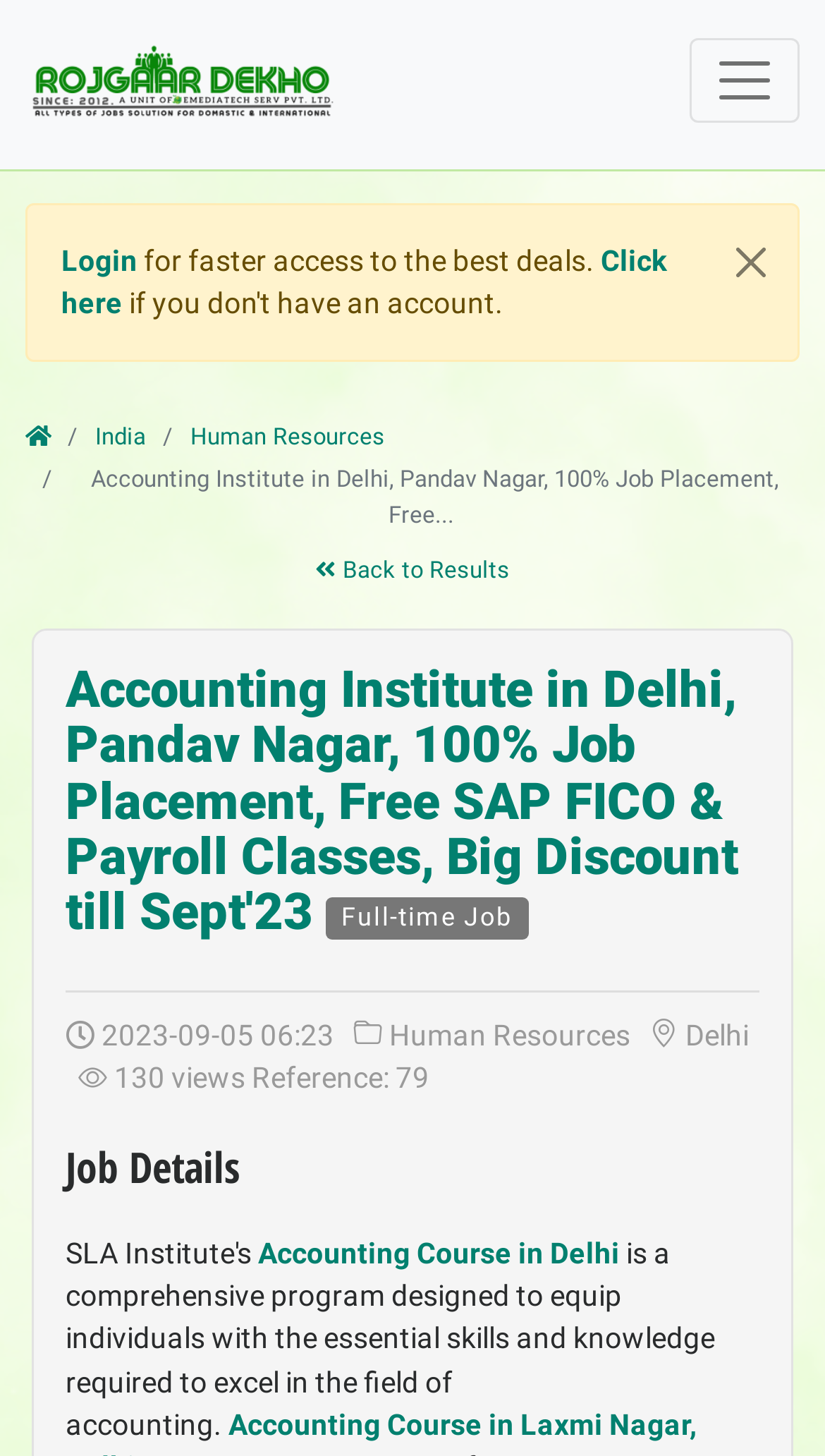Could you specify the bounding box coordinates for the clickable section to complete the following instruction: "Click the link to rojgaardekho.com"?

[0.031, 0.0, 0.421, 0.116]